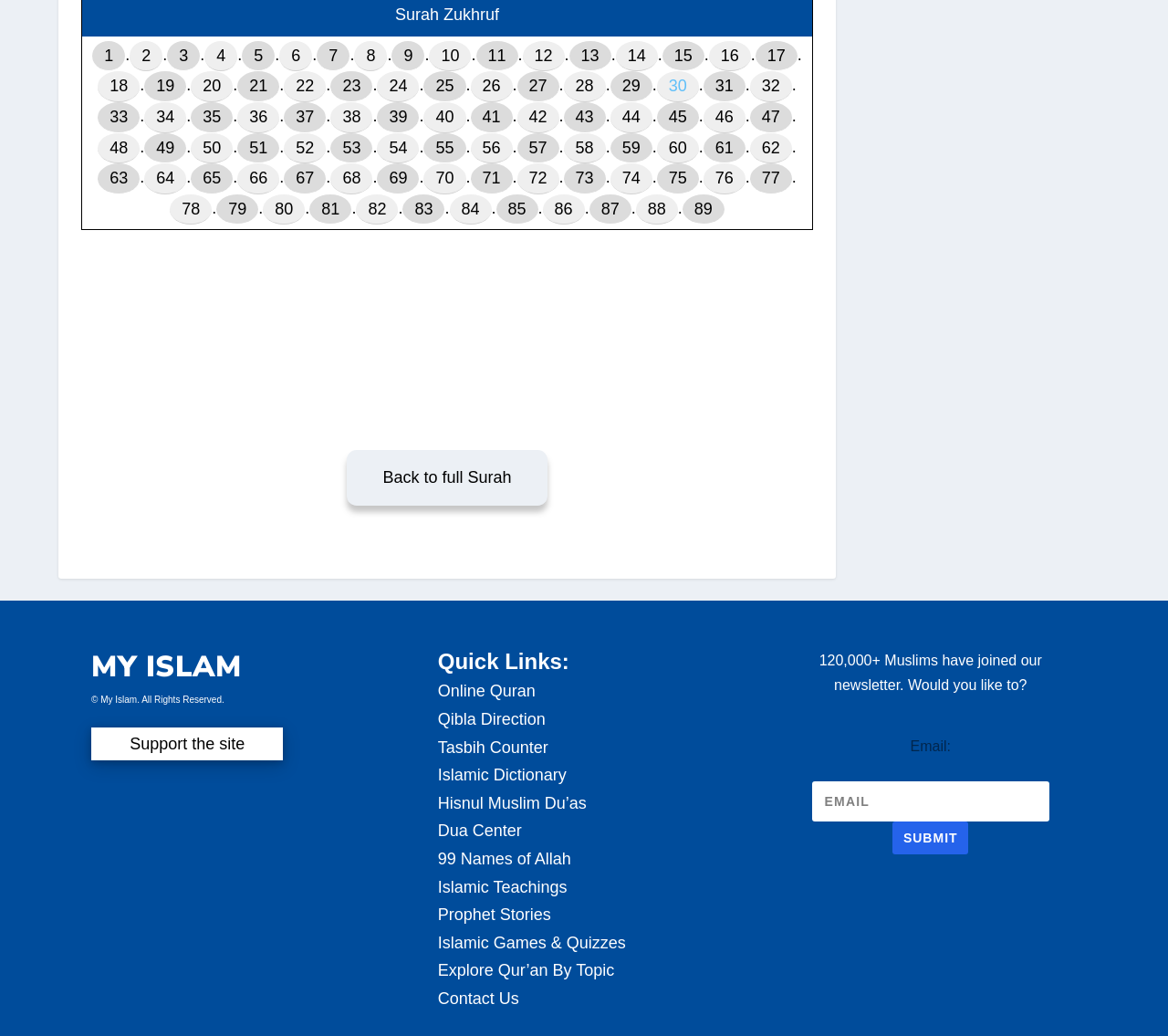Respond to the following question with a brief word or phrase:
How many links are there on the webpage?

89